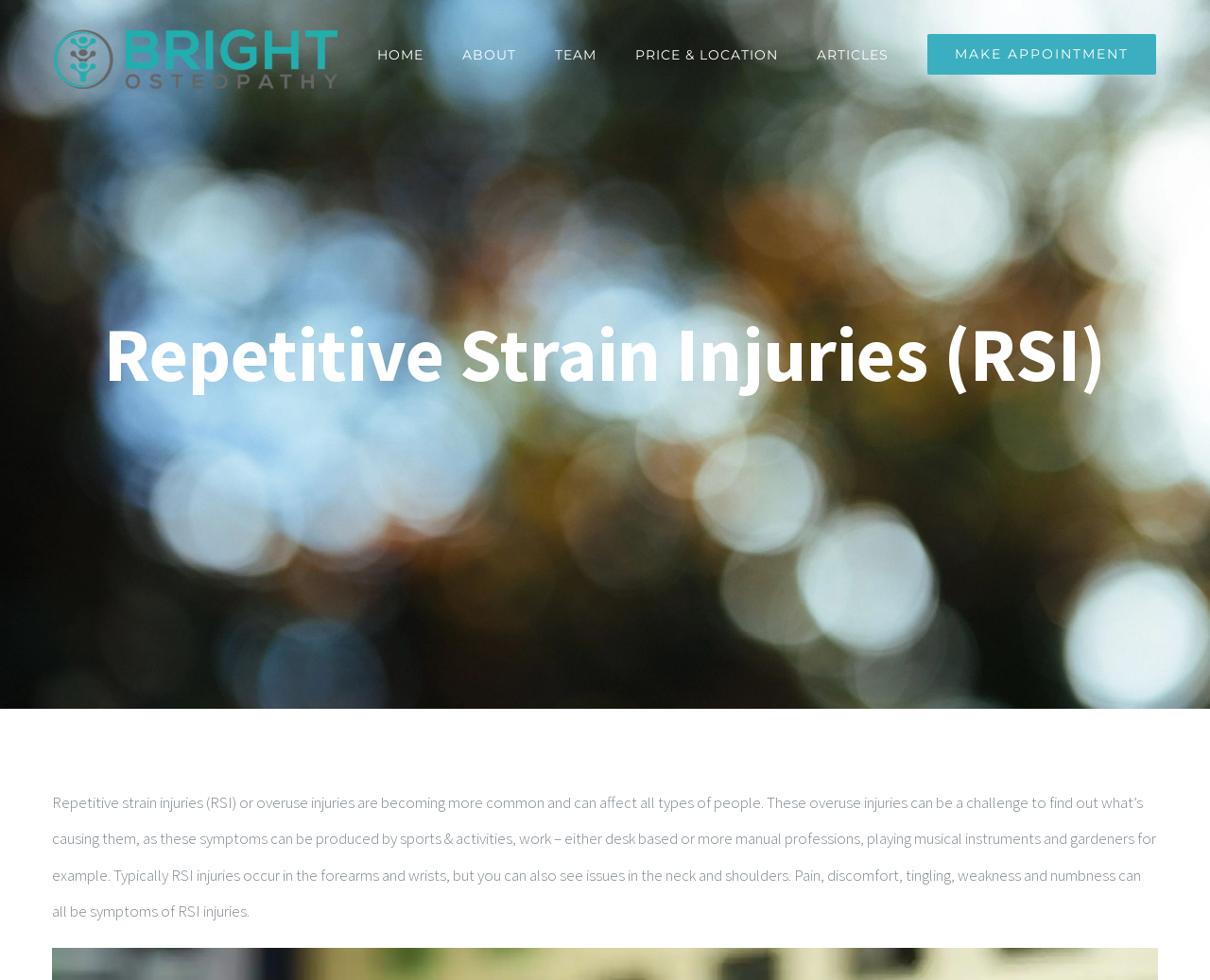What is the purpose of Bright Osteopathy?
Could you answer the question in a detailed manner, providing as much information as possible?

The purpose of Bright Osteopathy is to provide relief from Repetitive Strain Injuries (RSI) because the meta description mentions 'Find relief and get back to your daily routine with help from Bright Osteopathy', and the webpage content discusses RSI symptoms and effects.